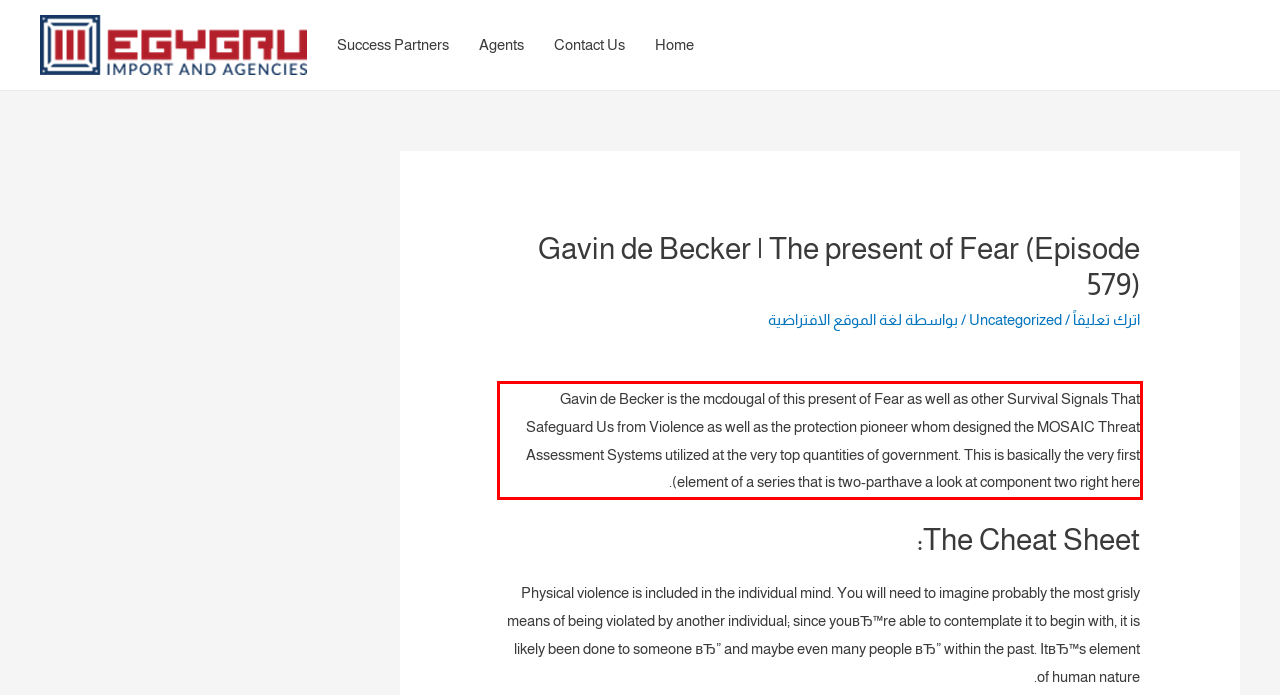By examining the provided screenshot of a webpage, recognize the text within the red bounding box and generate its text content.

Gavin de Becker is the mcdougal of this present of Fear as well as other Survival Signals That Safeguard Us from Violence as well as the protection pioneer whom designed the MOSAIC Threat Assessment Systems utilized at the very top quantities of government. This is basically the very first element of a series that is two-parthave a look at component two right here).